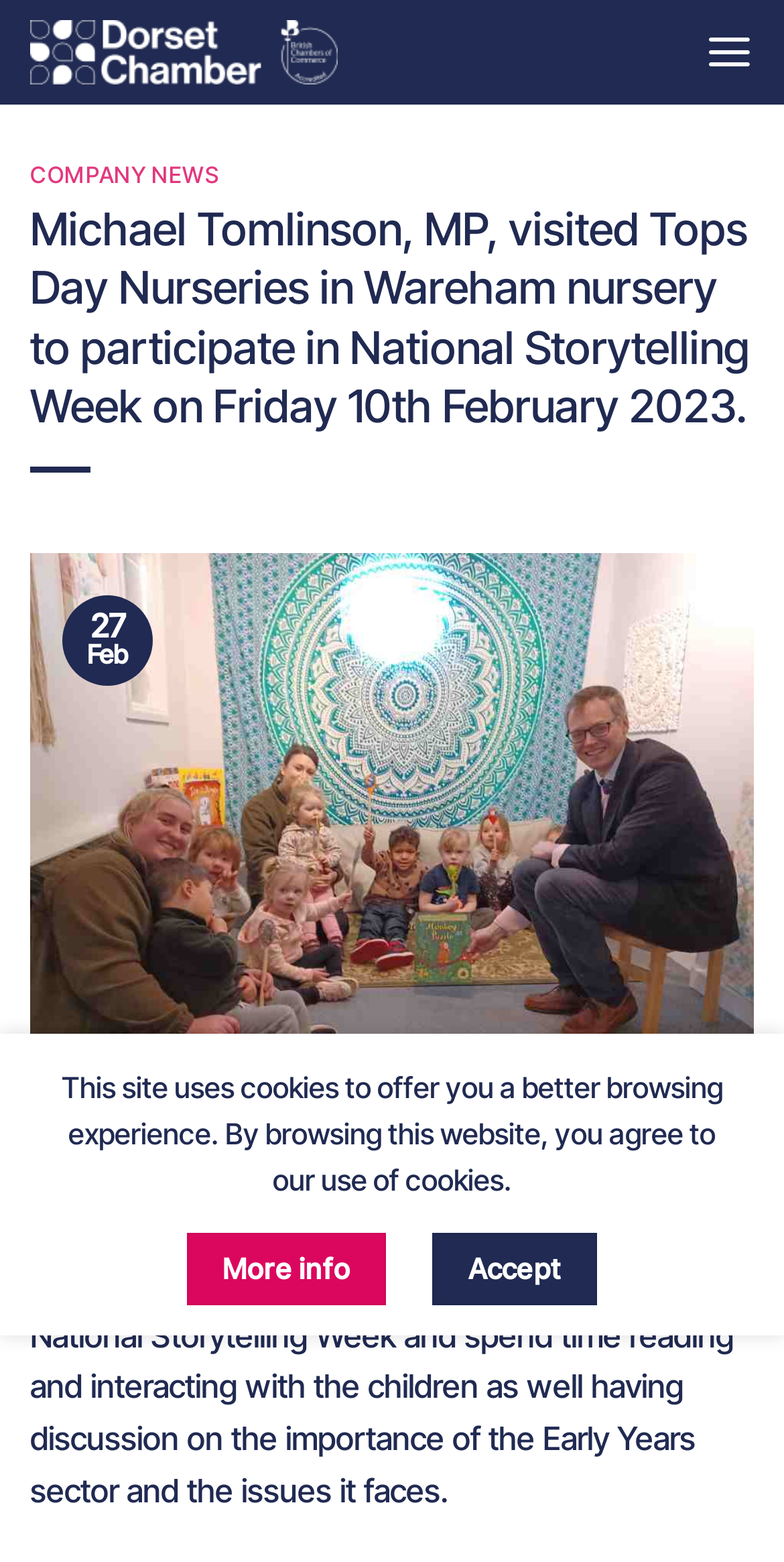Look at the image and write a detailed answer to the question: 
What is the name of the director of Tops Day Nurseries who participated in the event?

The answer can be found in the main content of the webpage, where it is stated that 'Michael Tomlinson MP joined Harriet Pacey, a Director of Tops Day Nurseries, to participate in National Storytelling Week and spend time reading and interacting with the children as well having discussion on the importance of the Early Years sector and the issues it faces.'